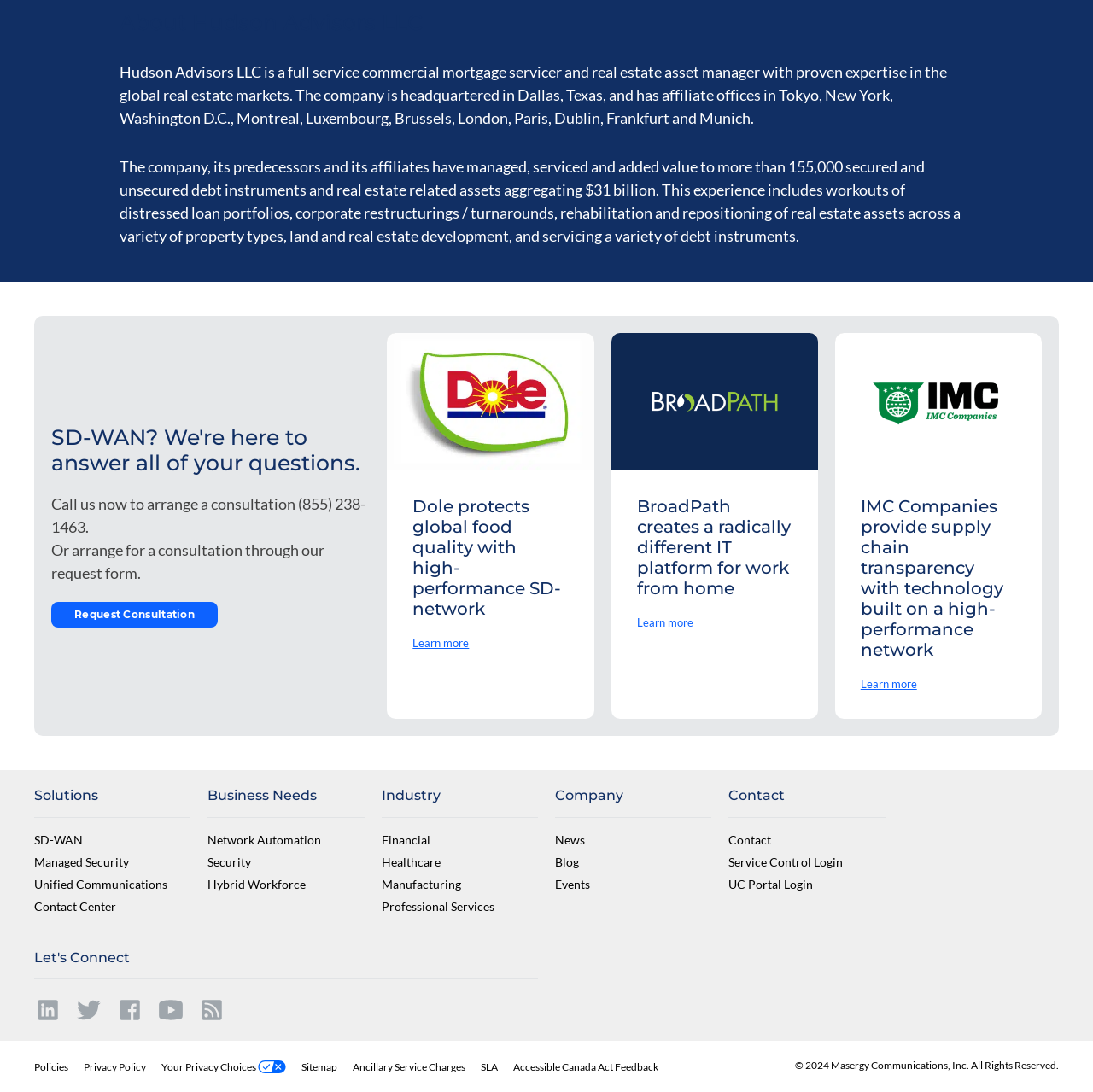Show the bounding box coordinates for the element that needs to be clicked to execute the following instruction: "Request a consultation". Provide the coordinates in the form of four float numbers between 0 and 1, i.e., [left, top, right, bottom].

[0.047, 0.551, 0.199, 0.575]